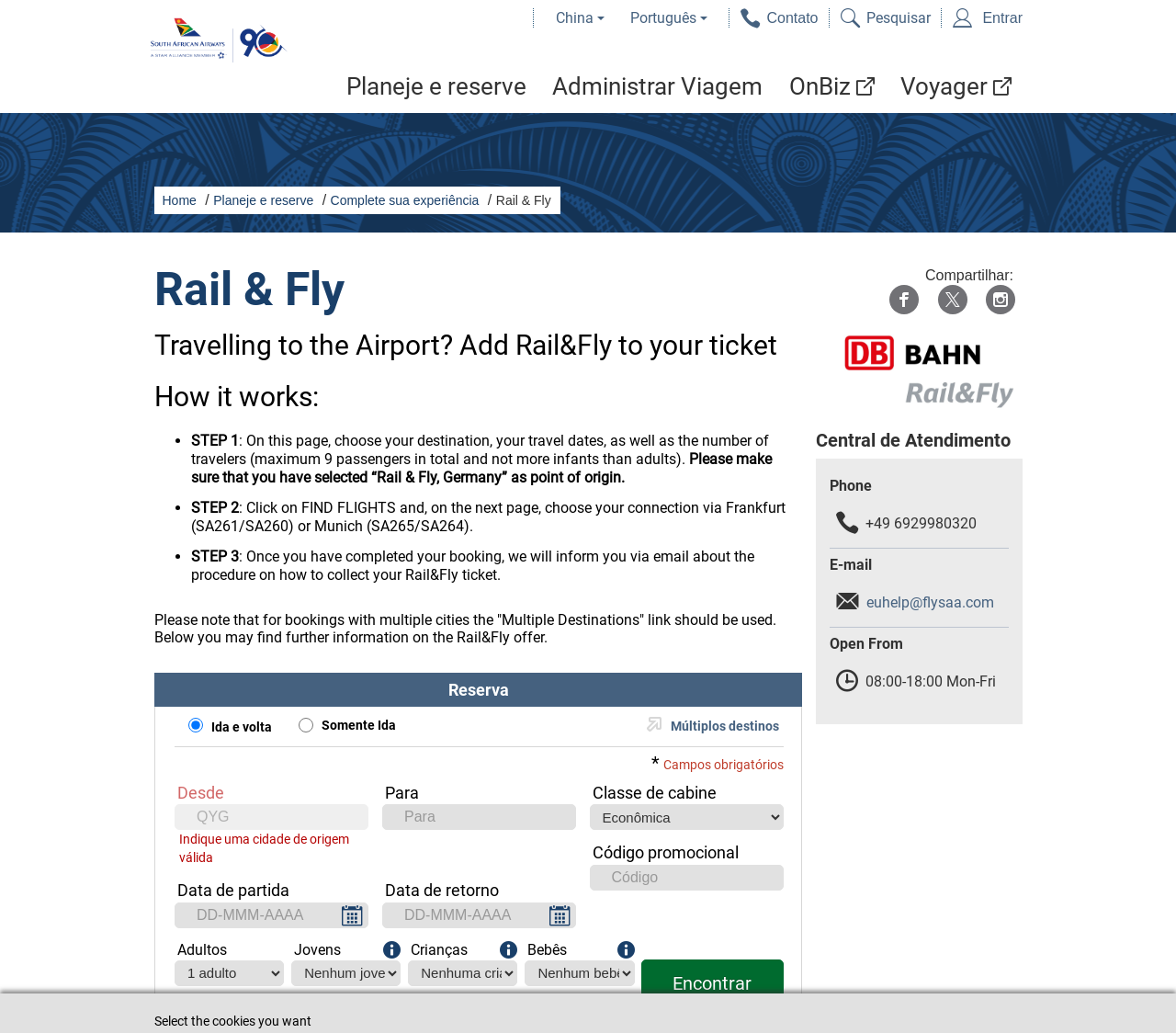What is the format for entering travel dates?
Answer the question with a single word or phrase, referring to the image.

DD-MMM-AAAA